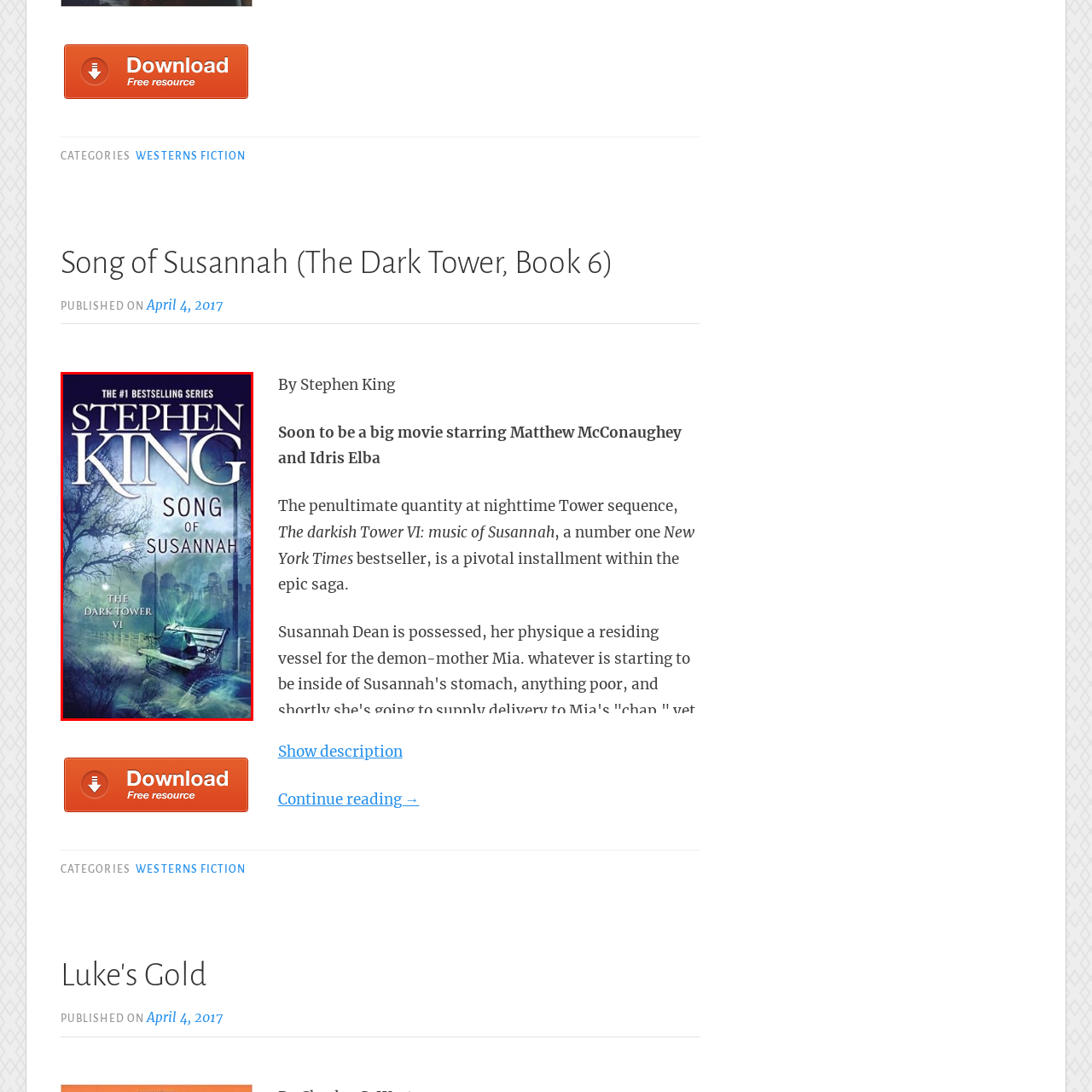What is the status of the book series?  
Look closely at the image marked by the red border and give a detailed response rooted in the visual details found within the image.

A tagline on the cover indicates the book's status as part of the '#1 Bestselling Series'.